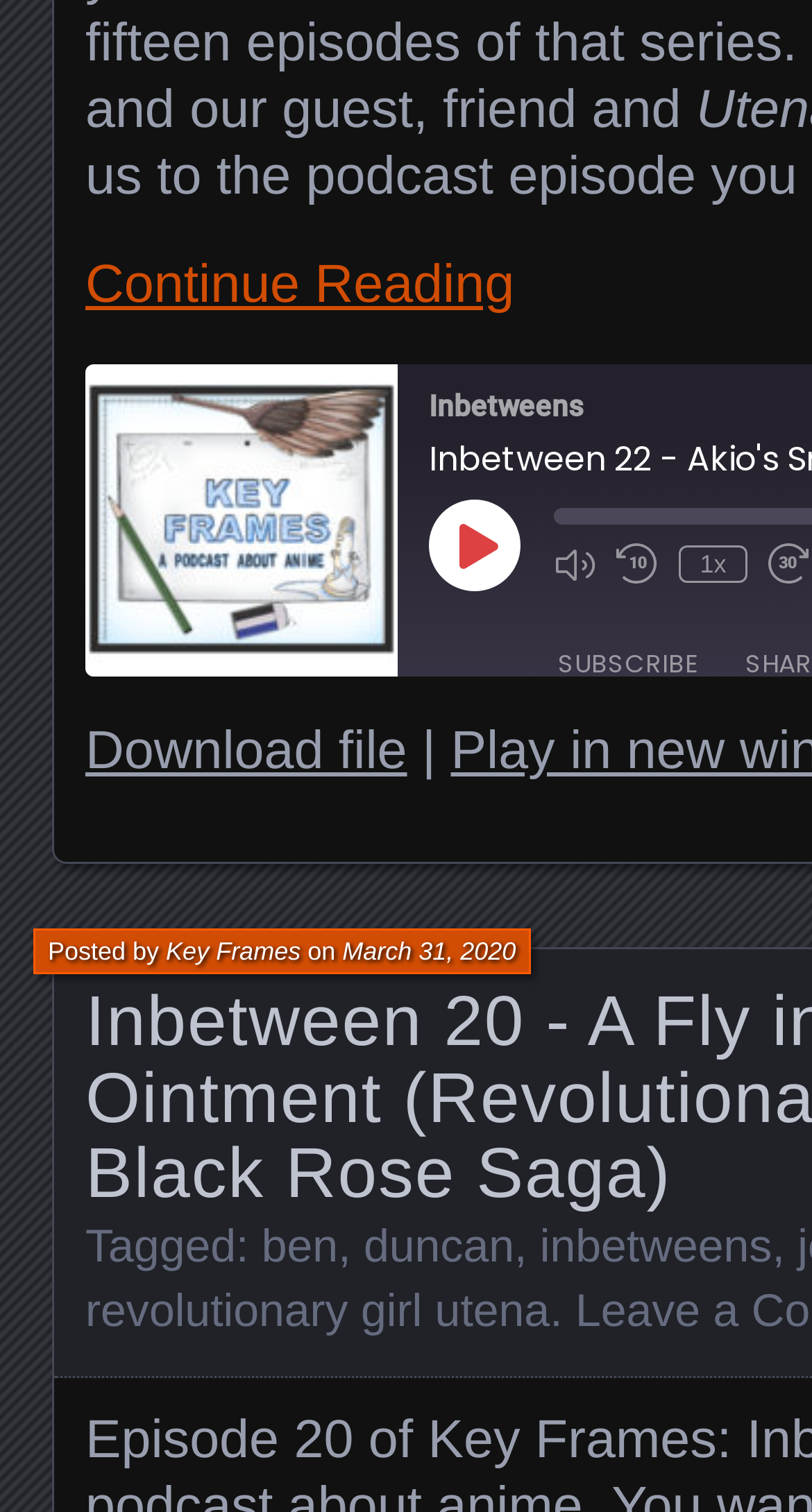Please give a concise answer to this question using a single word or phrase: 
What is the text next to the 'Posted by' static text?

Key Frames